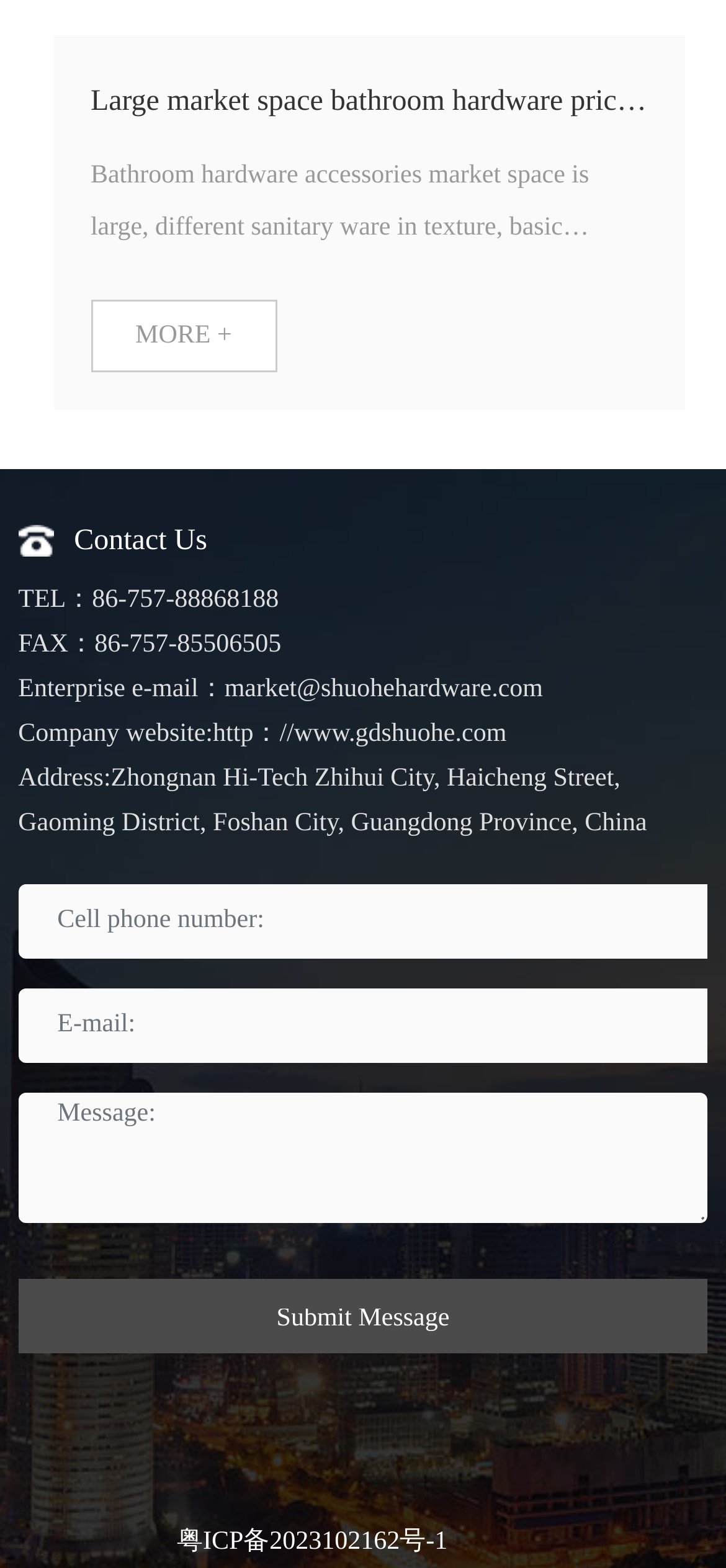Determine the bounding box coordinates of the region I should click to achieve the following instruction: "Contact us through phone". Ensure the bounding box coordinates are four float numbers between 0 and 1, i.e., [left, top, right, bottom].

[0.127, 0.374, 0.384, 0.392]